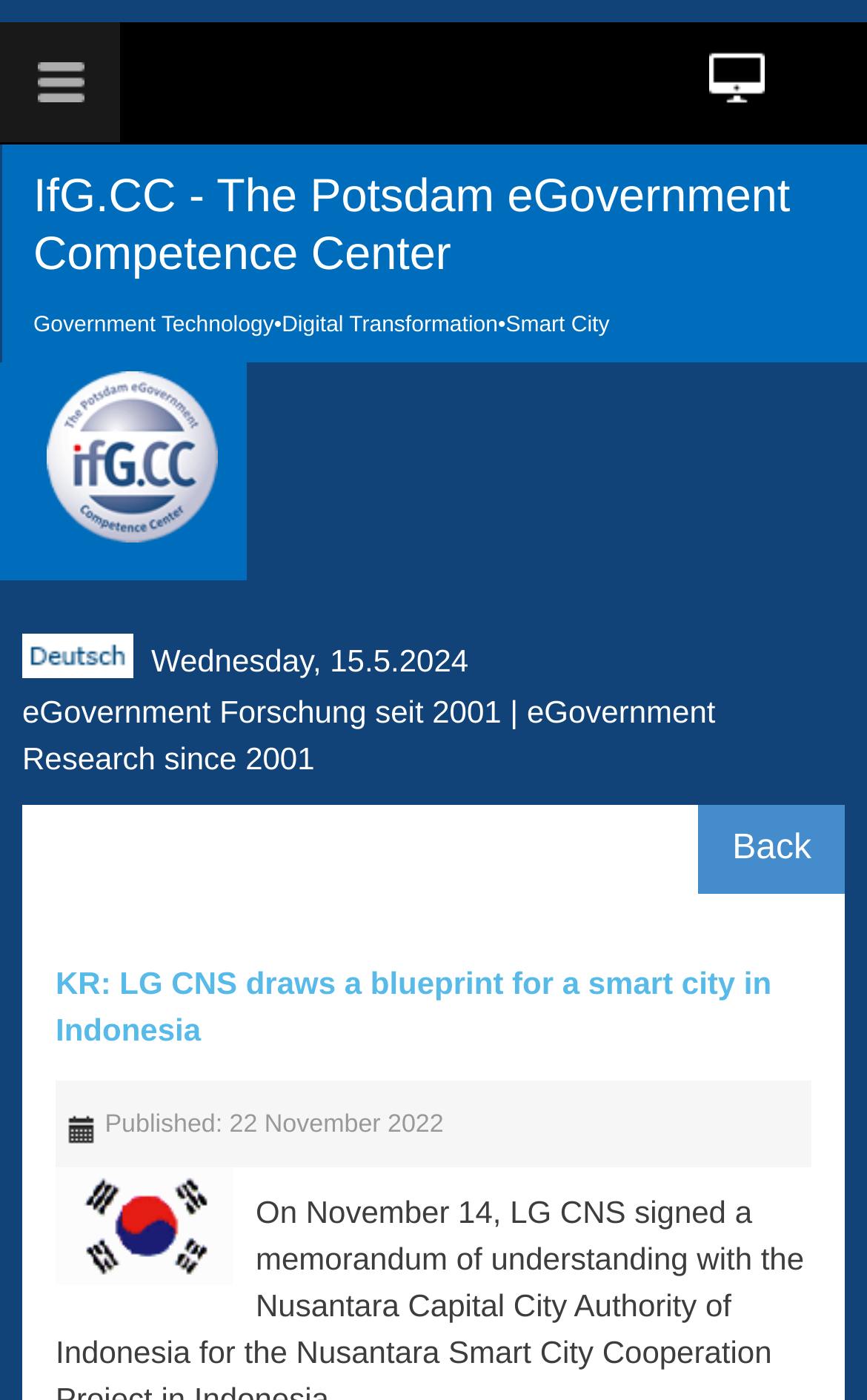Examine the image carefully and respond to the question with a detailed answer: 
How many links are there in the menu?

I counted the links in the menu by looking at the static text 'Menu' and its corresponding links. There are two links, one with no text and another with the text 'Deutsch'.